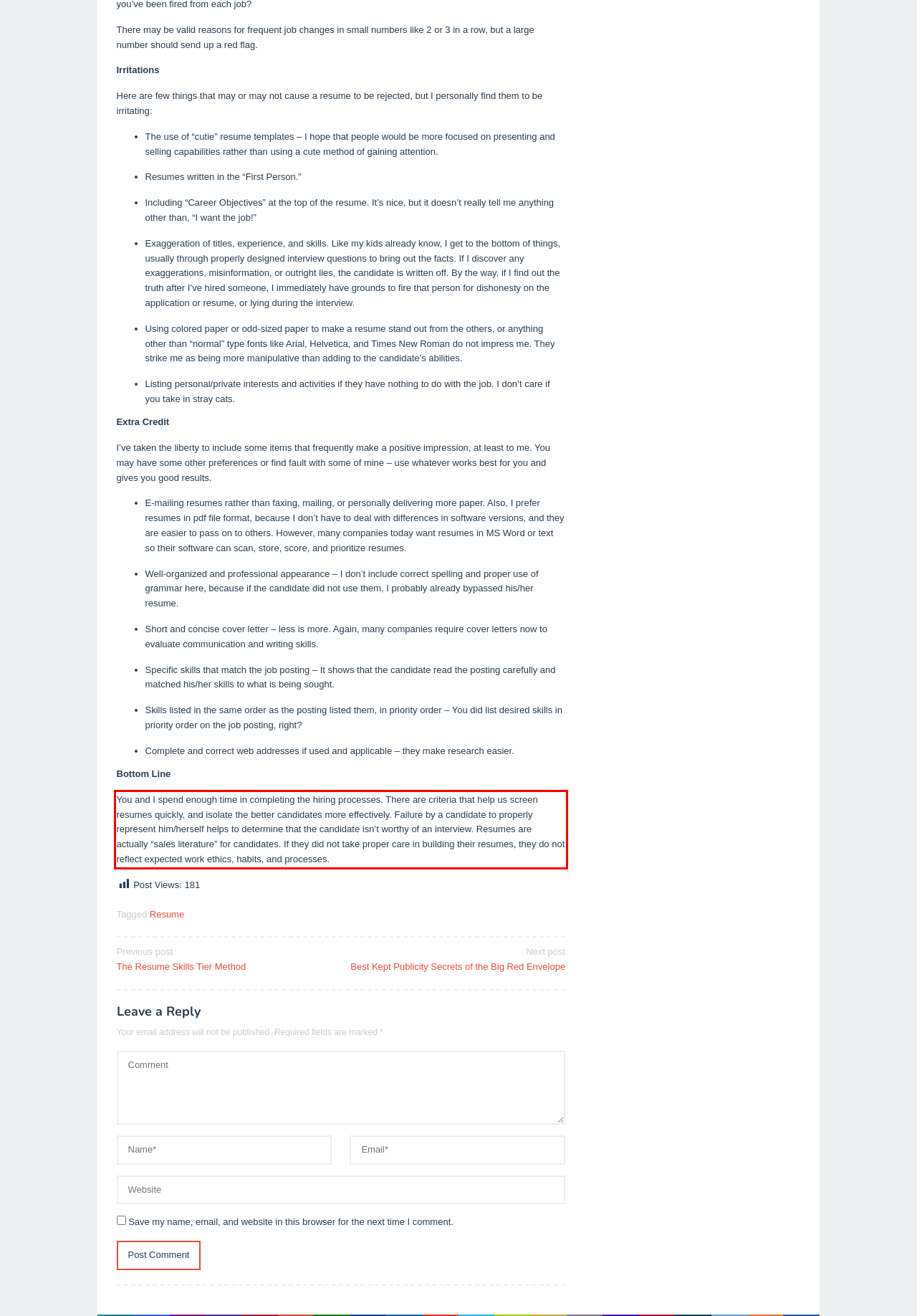Given a webpage screenshot, identify the text inside the red bounding box using OCR and extract it.

You and I spend enough time in completing the hiring processes. There are criteria that help us screen resumes quickly, and isolate the better candidates more effectively. Failure by a candidate to properly represent him/herself helps to determine that the candidate isn’t worthy of an interview. Resumes are actually “sales literature” for candidates. If they did not take proper care in building their resumes, they do not reflect expected work ethics, habits, and processes.